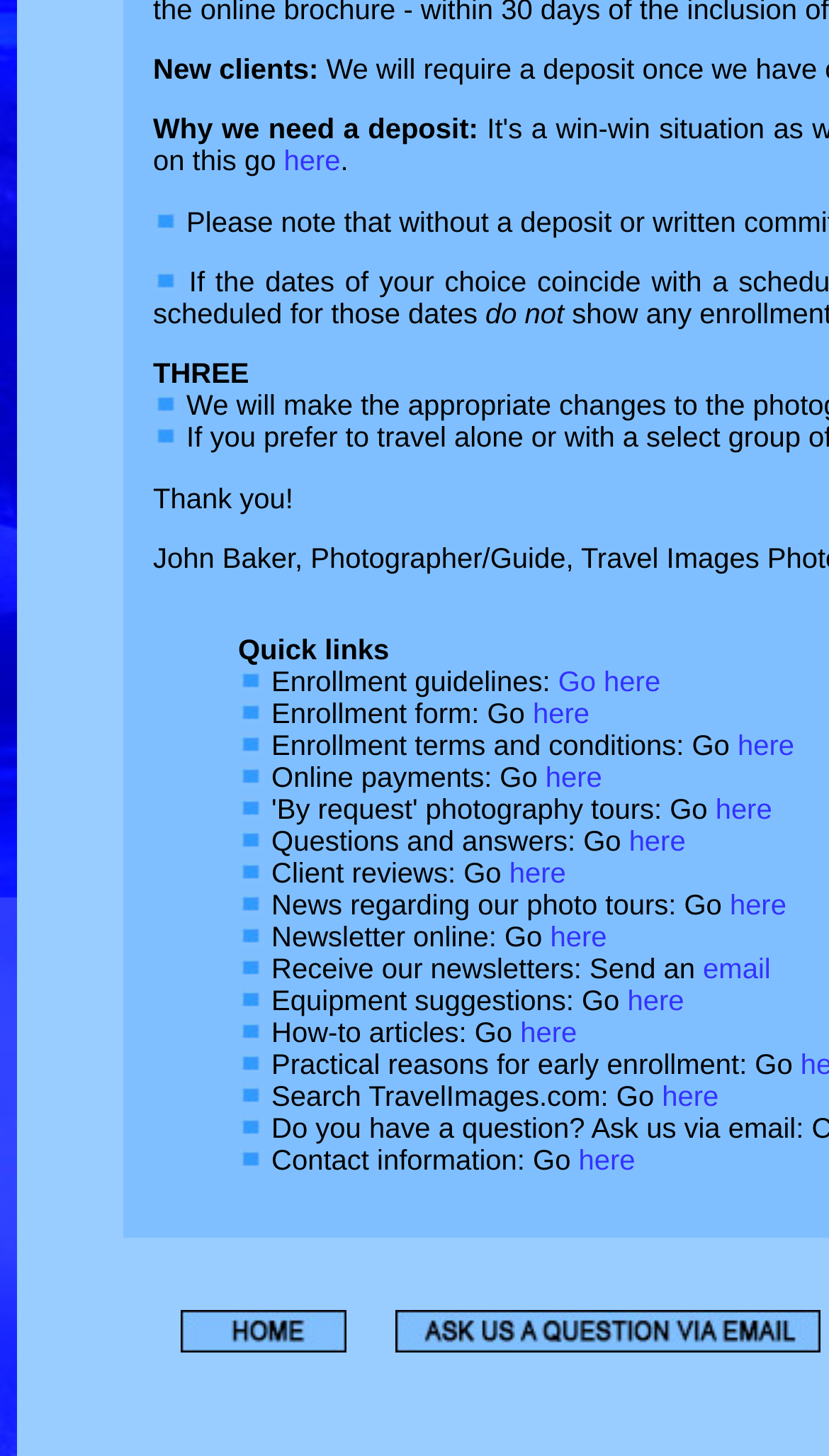From the webpage screenshot, predict the bounding box coordinates (top-left x, top-left y, bottom-right x, bottom-right y) for the UI element described here: Go here

[0.673, 0.458, 0.797, 0.479]